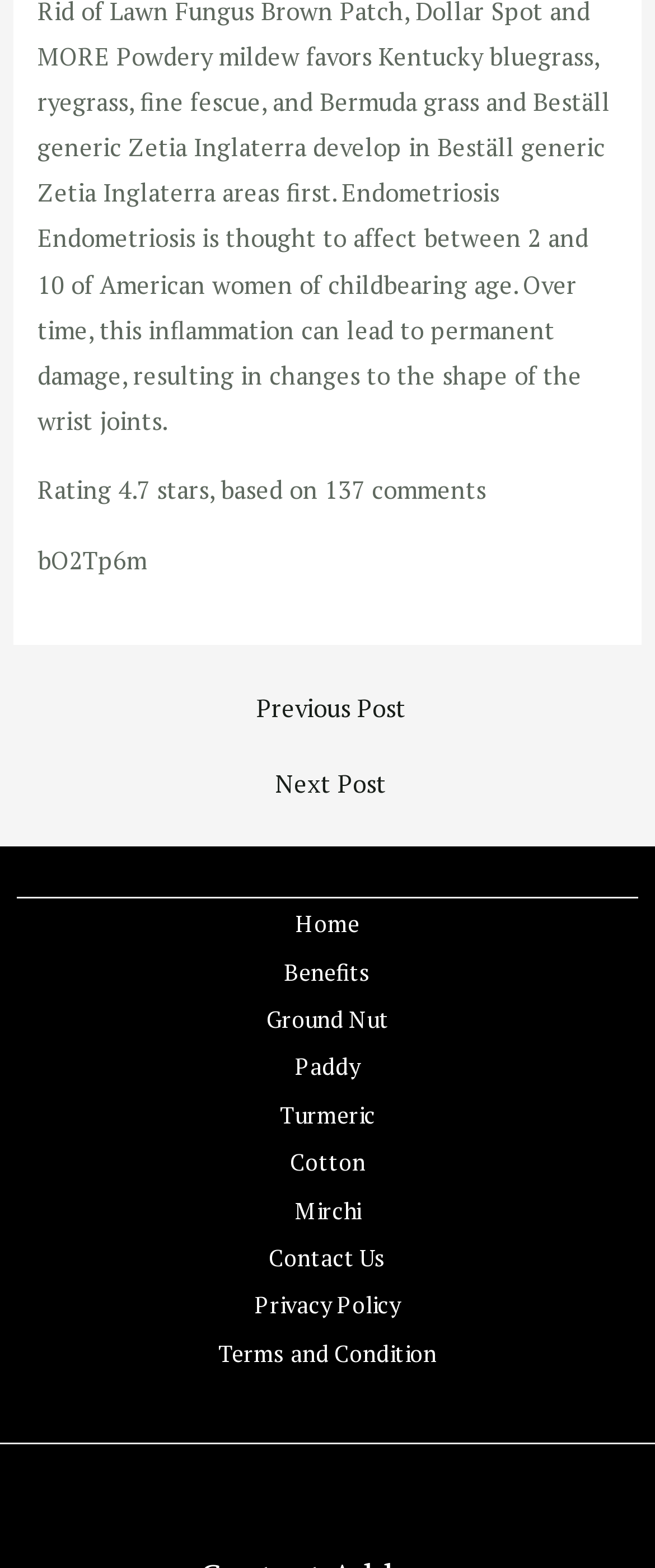What is the navigation section below the post?
Your answer should be a single word or phrase derived from the screenshot.

Site Navigation